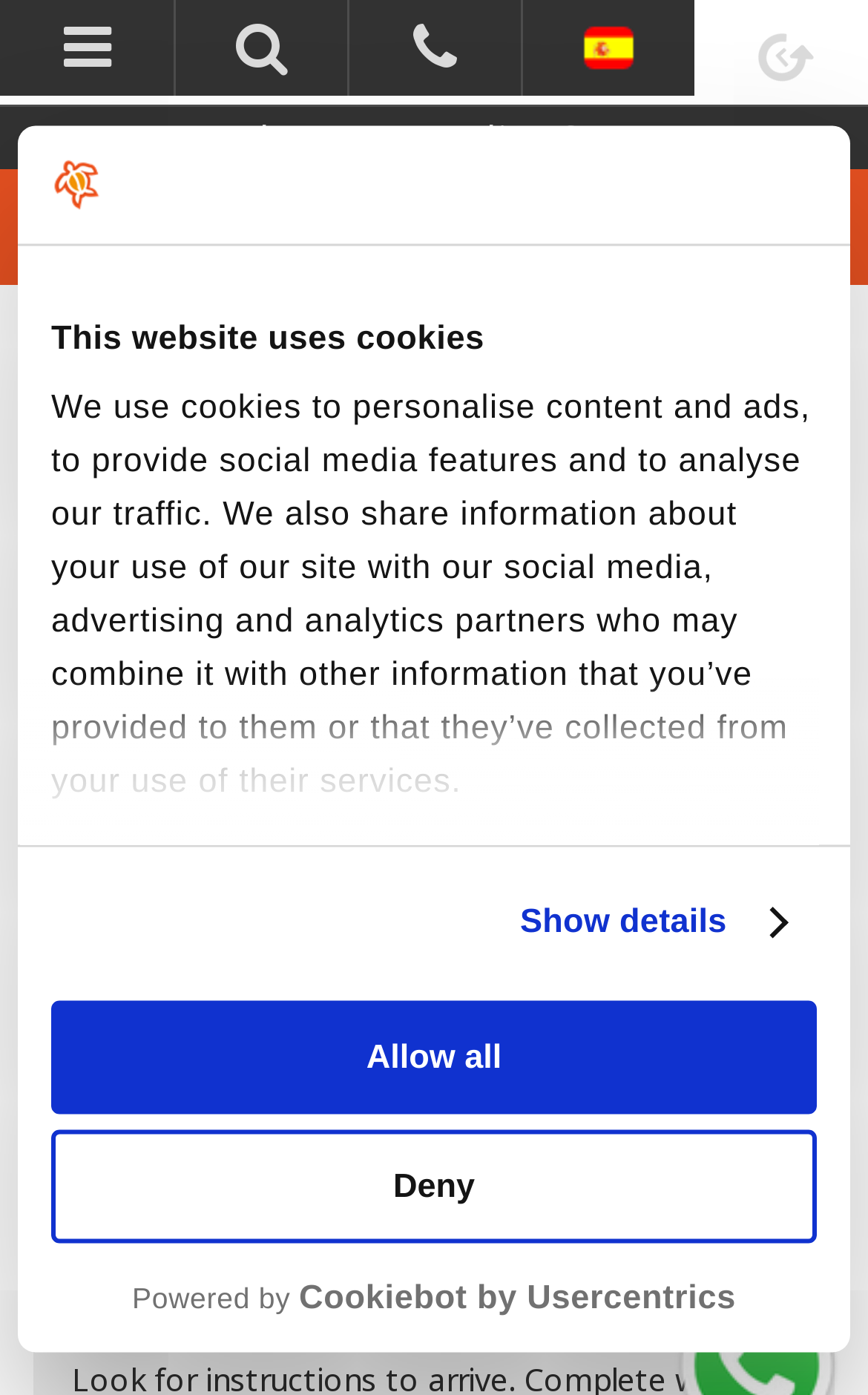Locate the bounding box coordinates of the UI element described by: "Allow all". Provide the coordinates as four float numbers between 0 and 1, formatted as [left, top, right, bottom].

[0.059, 0.716, 0.941, 0.798]